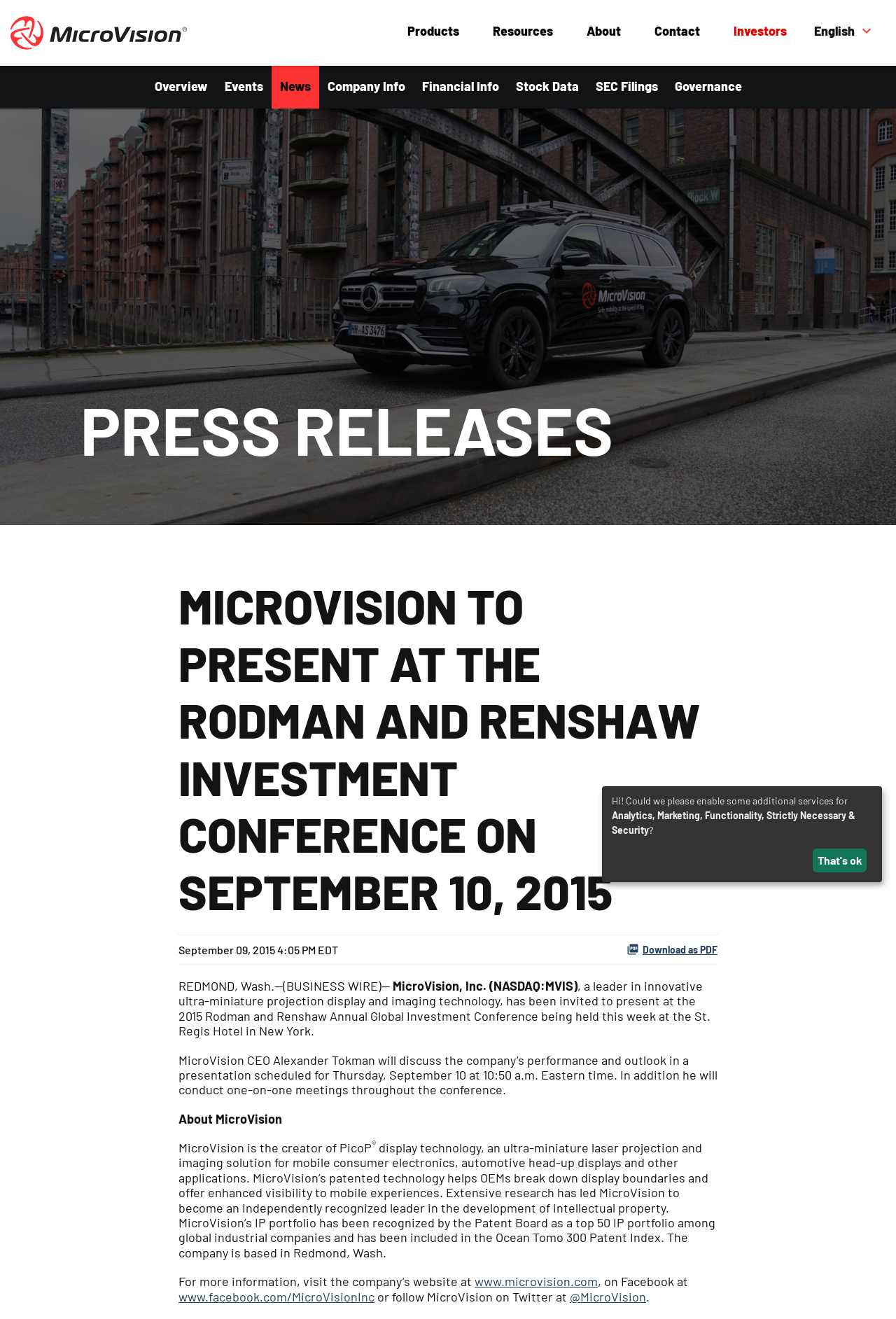Please determine the heading text of this webpage.

MICROVISION TO PRESENT AT THE RODMAN AND RENSHAW INVESTMENT CONFERENCE ON SEPTEMBER 10, 2015